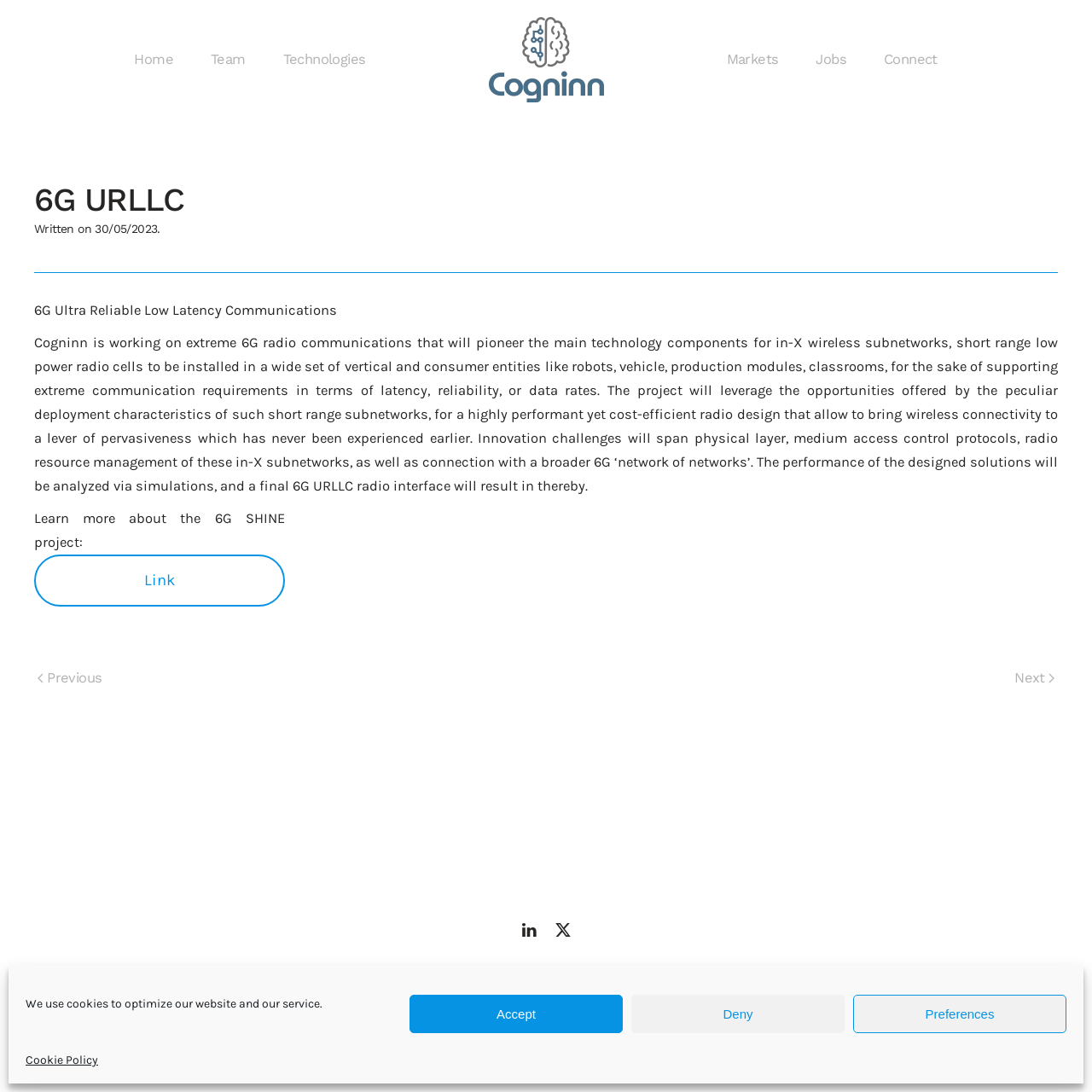From the webpage screenshot, predict the bounding box coordinates (top-left x, top-left y, bottom-right x, bottom-right y) for the UI element described here: Skip to main content

[0.035, 0.037, 0.159, 0.052]